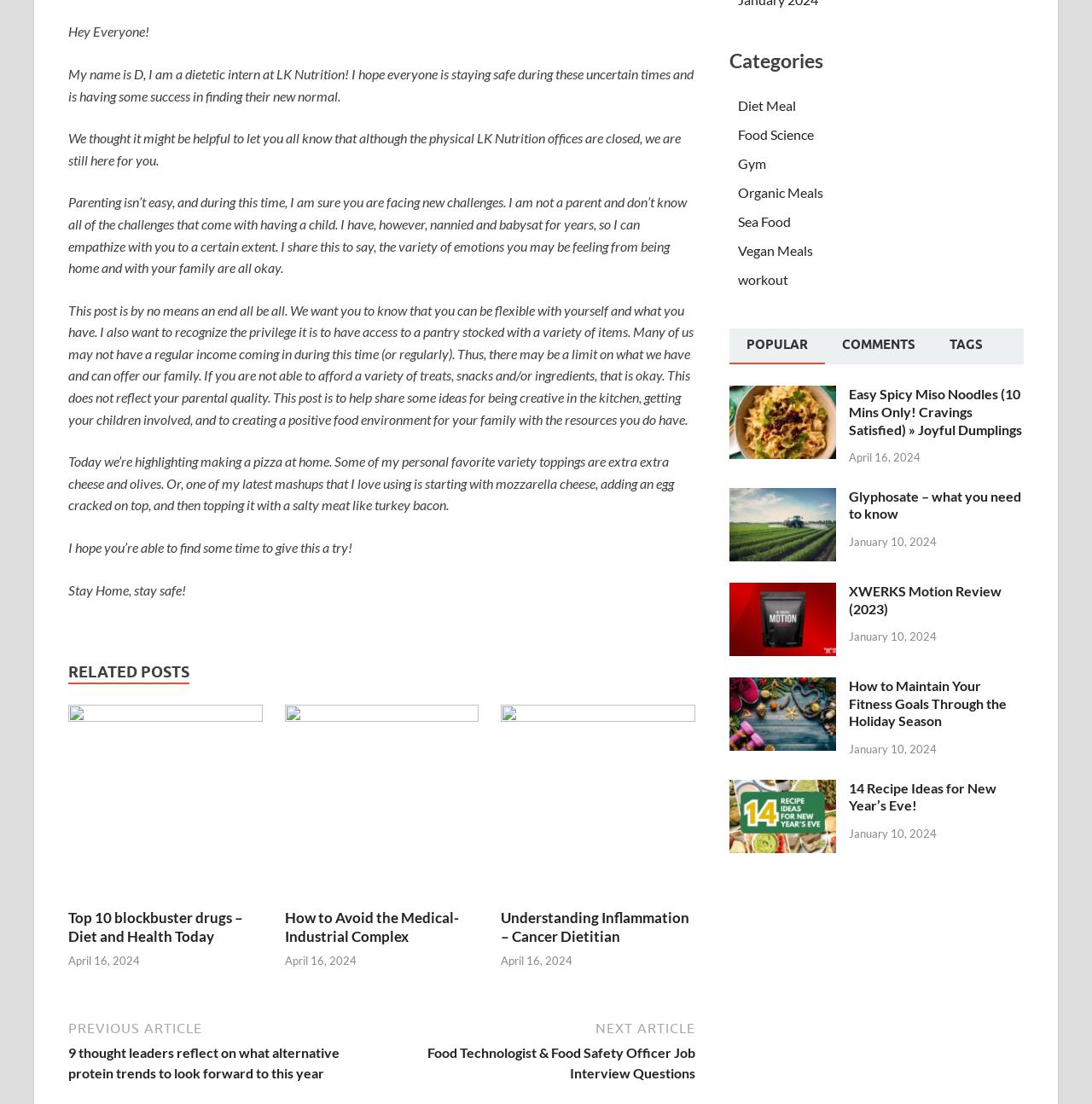Based on the image, please elaborate on the answer to the following question:
What is the main topic of the post?

The main topic of the post is about making a pizza at home, which is mentioned in the paragraph that starts with 'Today we’re highlighting making a pizza at home.'.